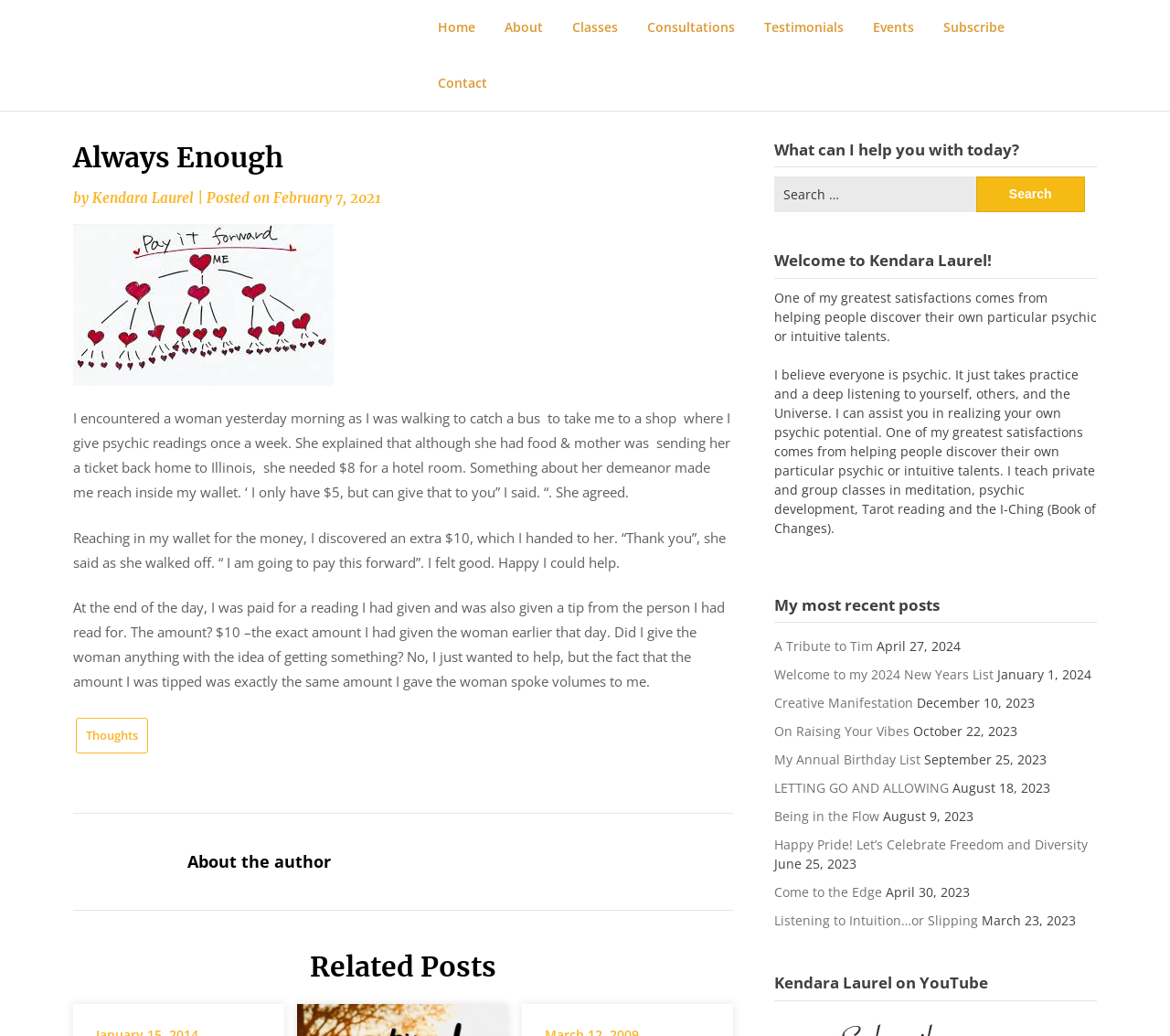What is the name of the author?
Analyze the image and deliver a detailed answer to the question.

The name of the author can be found in the header section of the webpage, where it is written 'Always Enough – Kendara Laurel'. Additionally, the author's name is mentioned again in the 'About the author' section.